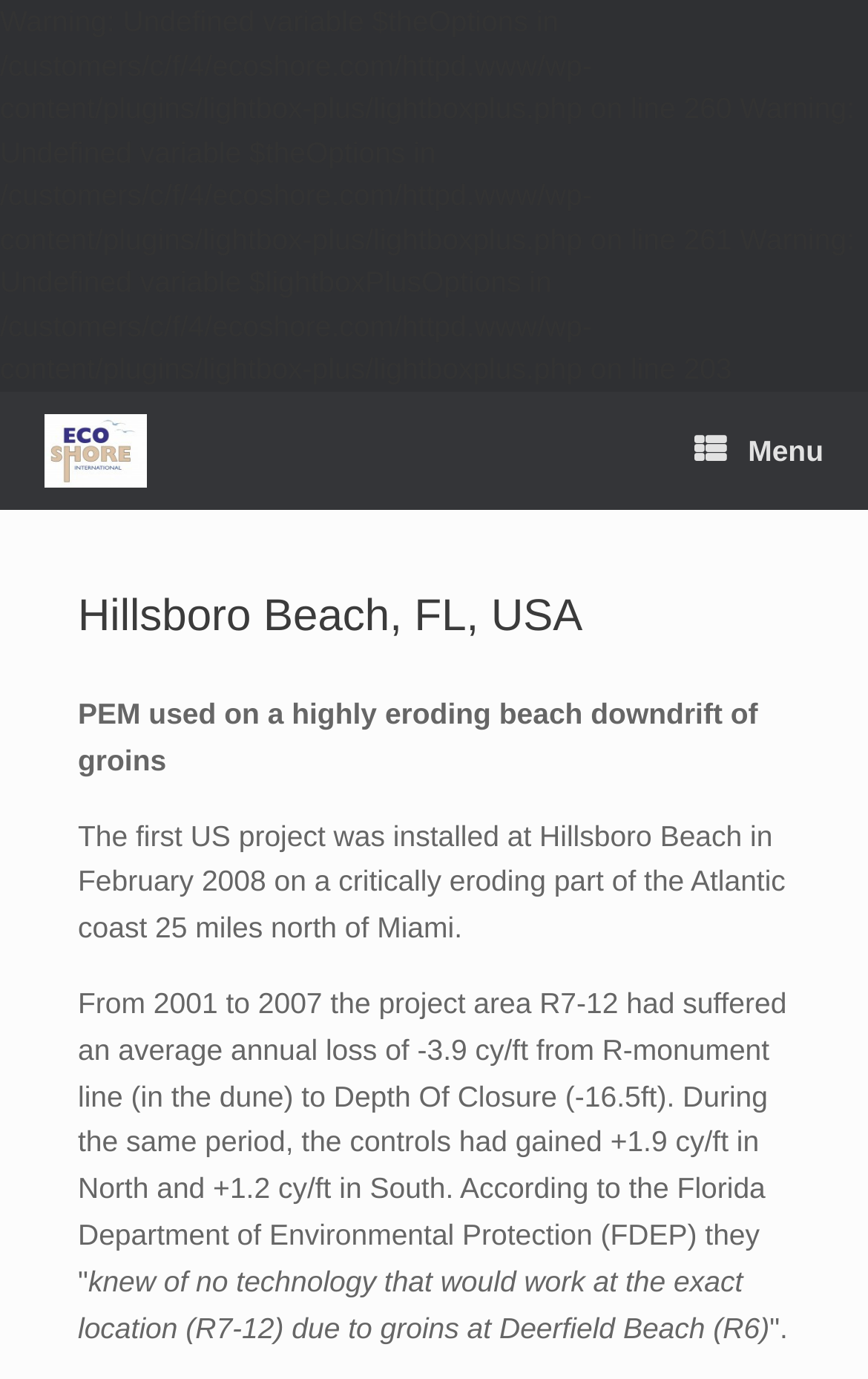Provide a short answer to the following question with just one word or phrase: What is the name of the department mentioned in the webpage?

Florida Department of Environmental Protection